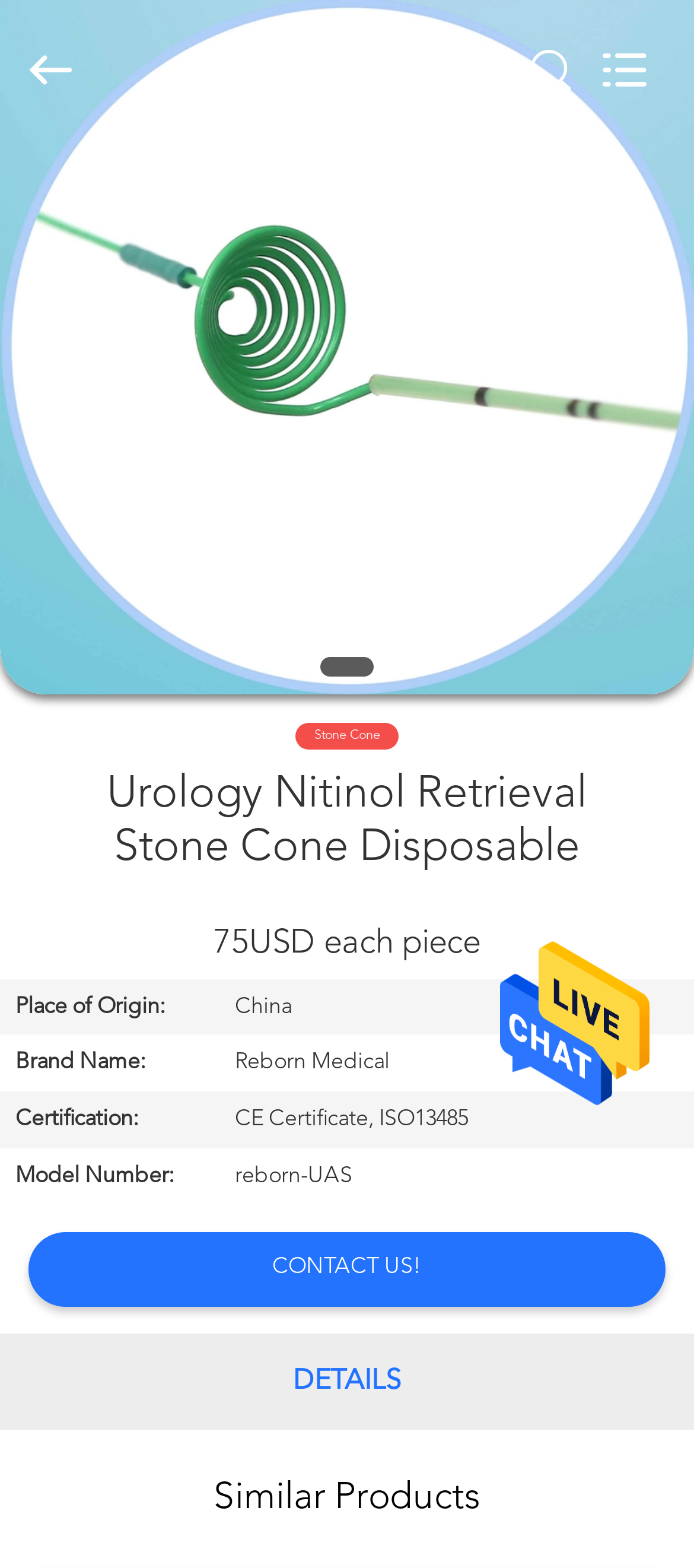Find the bounding box coordinates for the area that must be clicked to perform this action: "Search for products".

[0.0, 0.0, 0.88, 0.089]